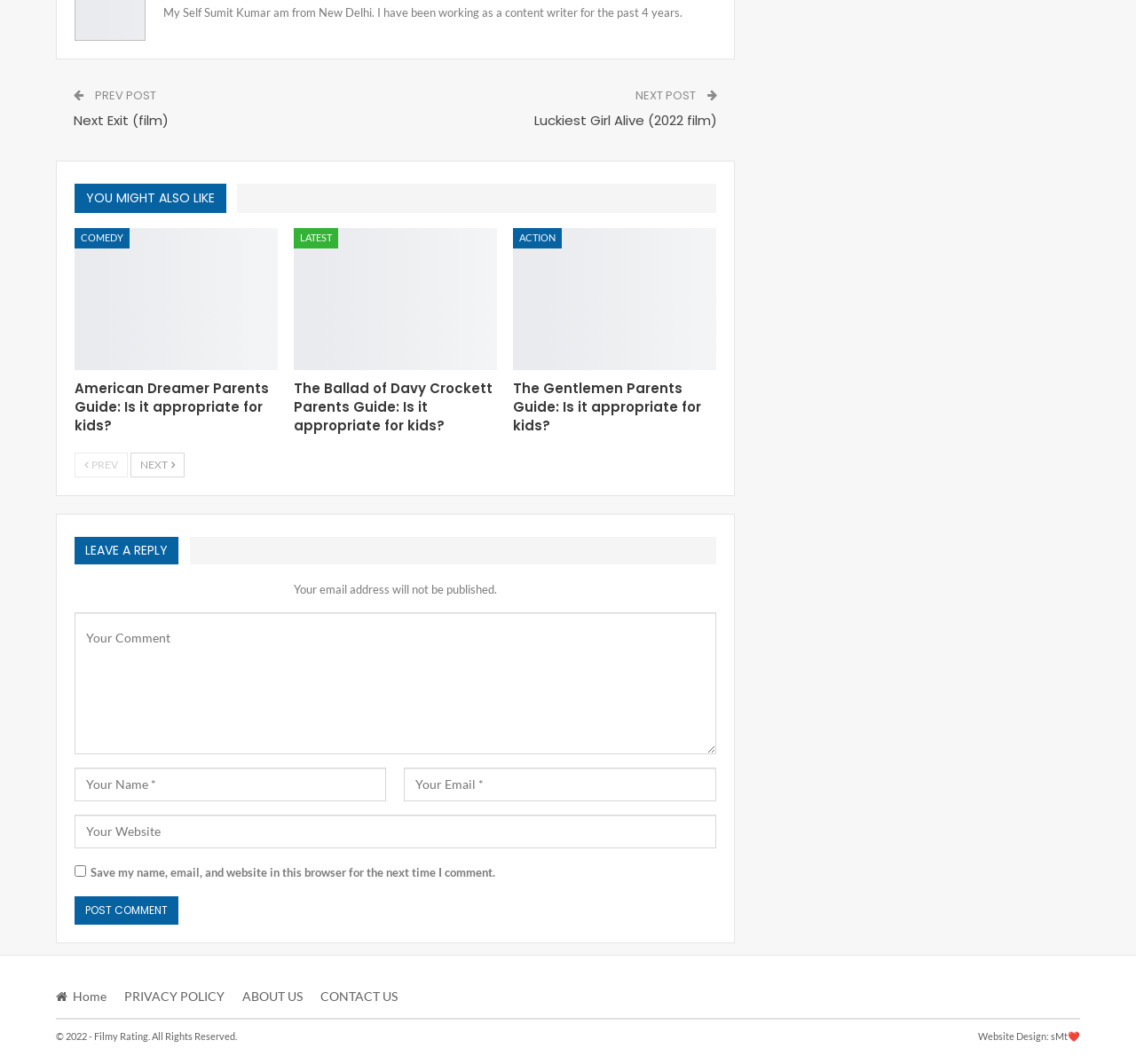What is the name of the website?
Please provide a single word or phrase answer based on the image.

Filmy Rating